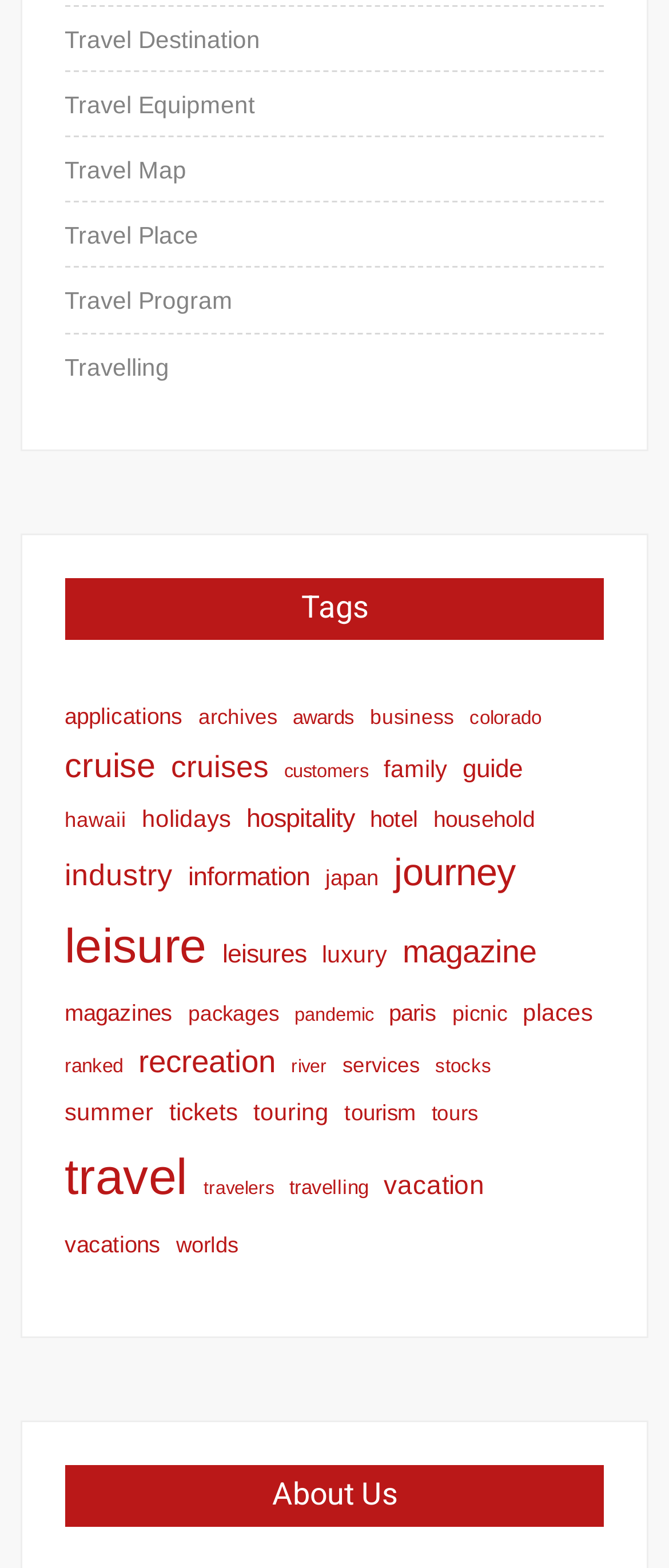What is the most popular travel topic? From the image, respond with a single word or brief phrase.

Leisure